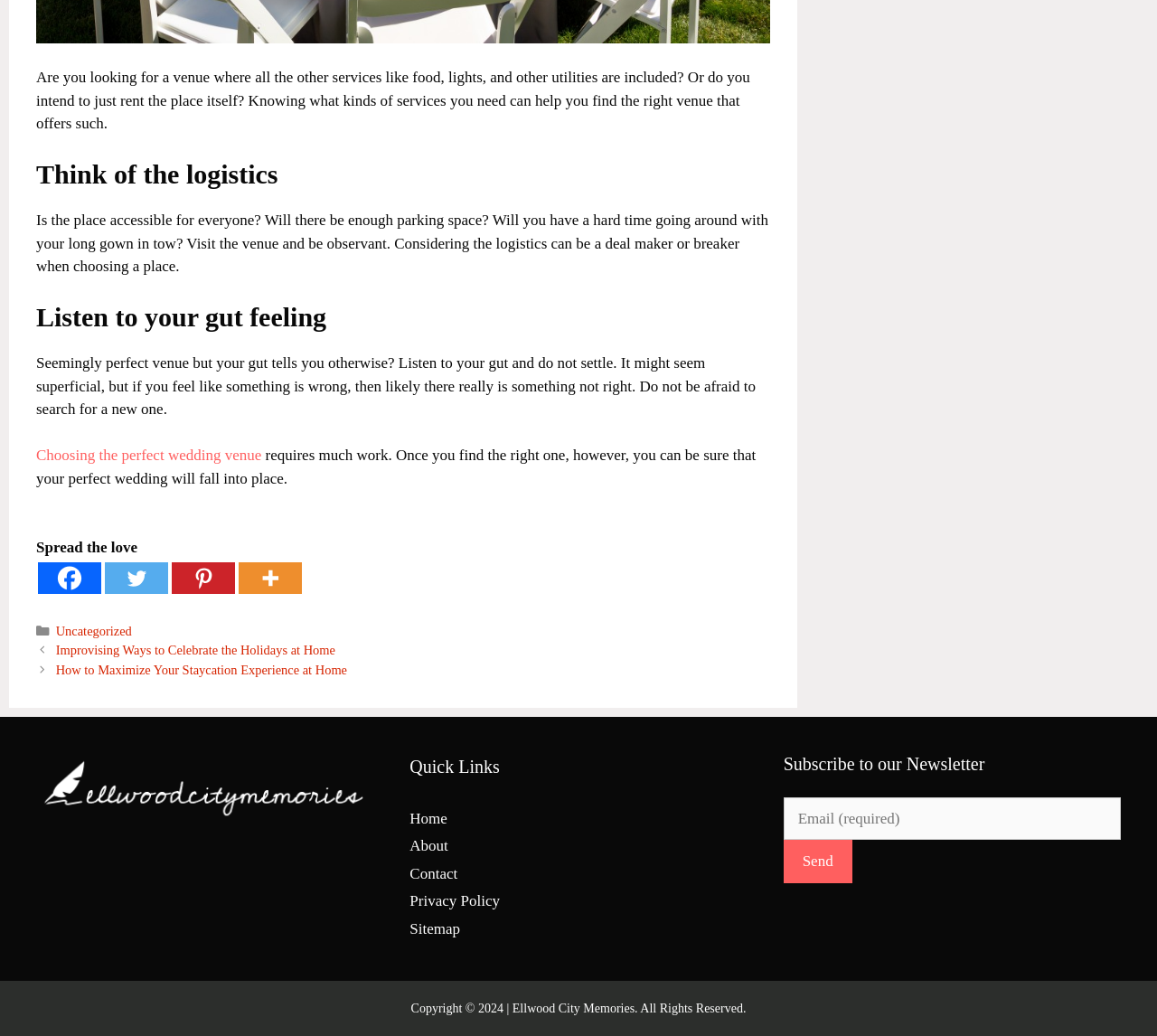Locate the bounding box coordinates of the element that should be clicked to execute the following instruction: "Visit Facebook".

[0.033, 0.543, 0.088, 0.573]